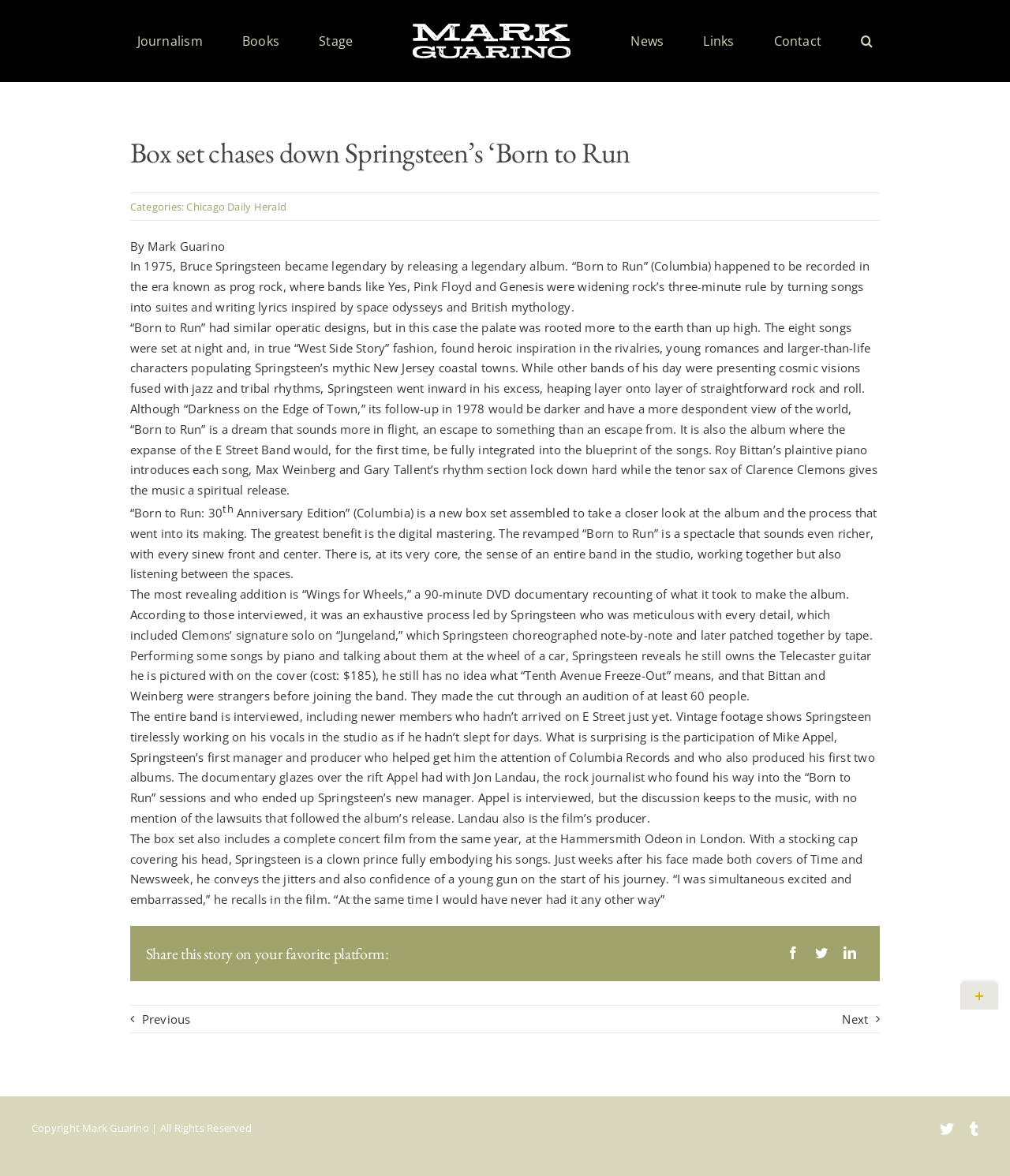Pinpoint the bounding box coordinates of the area that must be clicked to complete this instruction: "Search using the search button".

[0.853, 0.02, 0.864, 0.05]